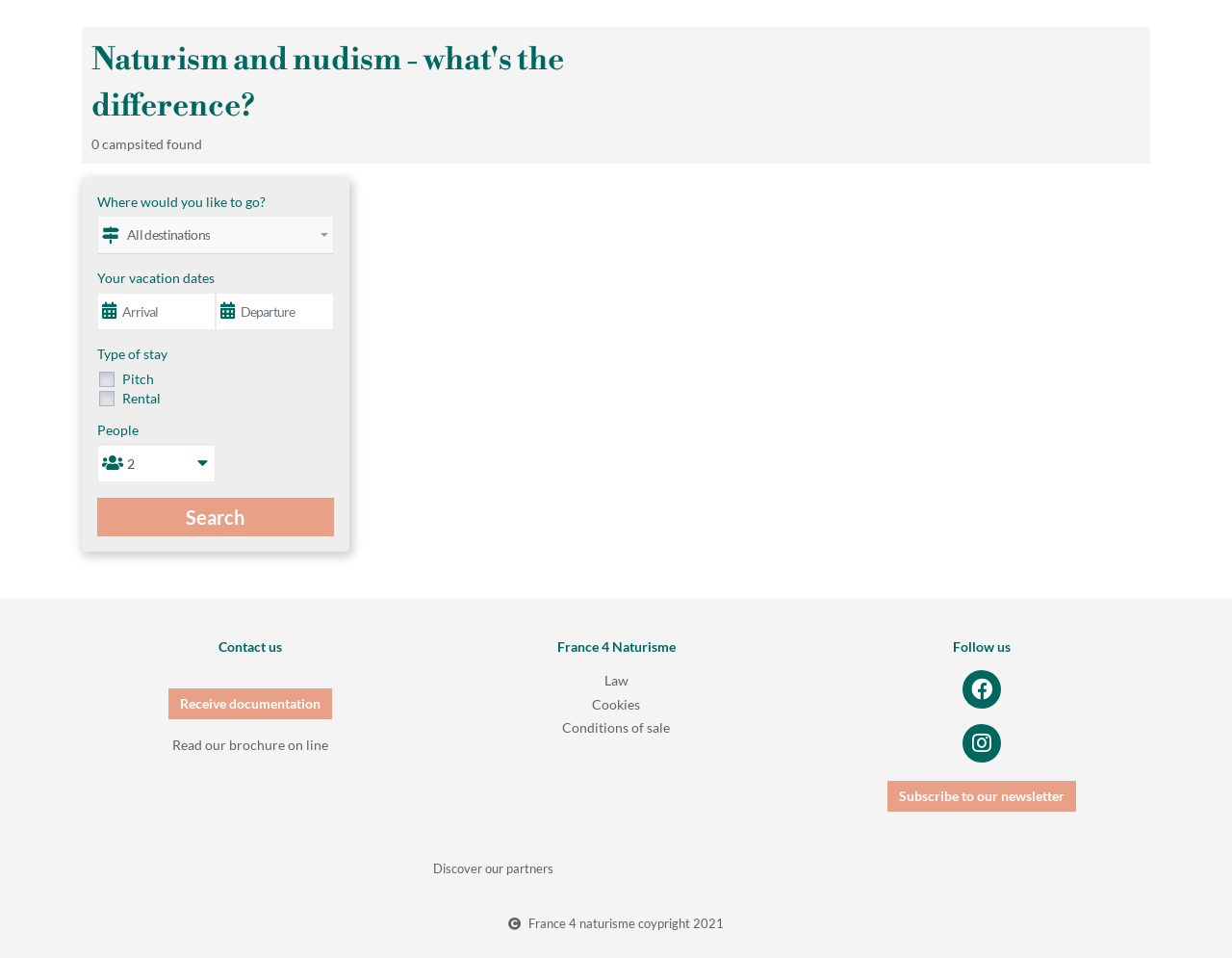Determine the bounding box coordinates for the area that should be clicked to carry out the following instruction: "Read our brochure online".

[0.14, 0.767, 0.266, 0.789]